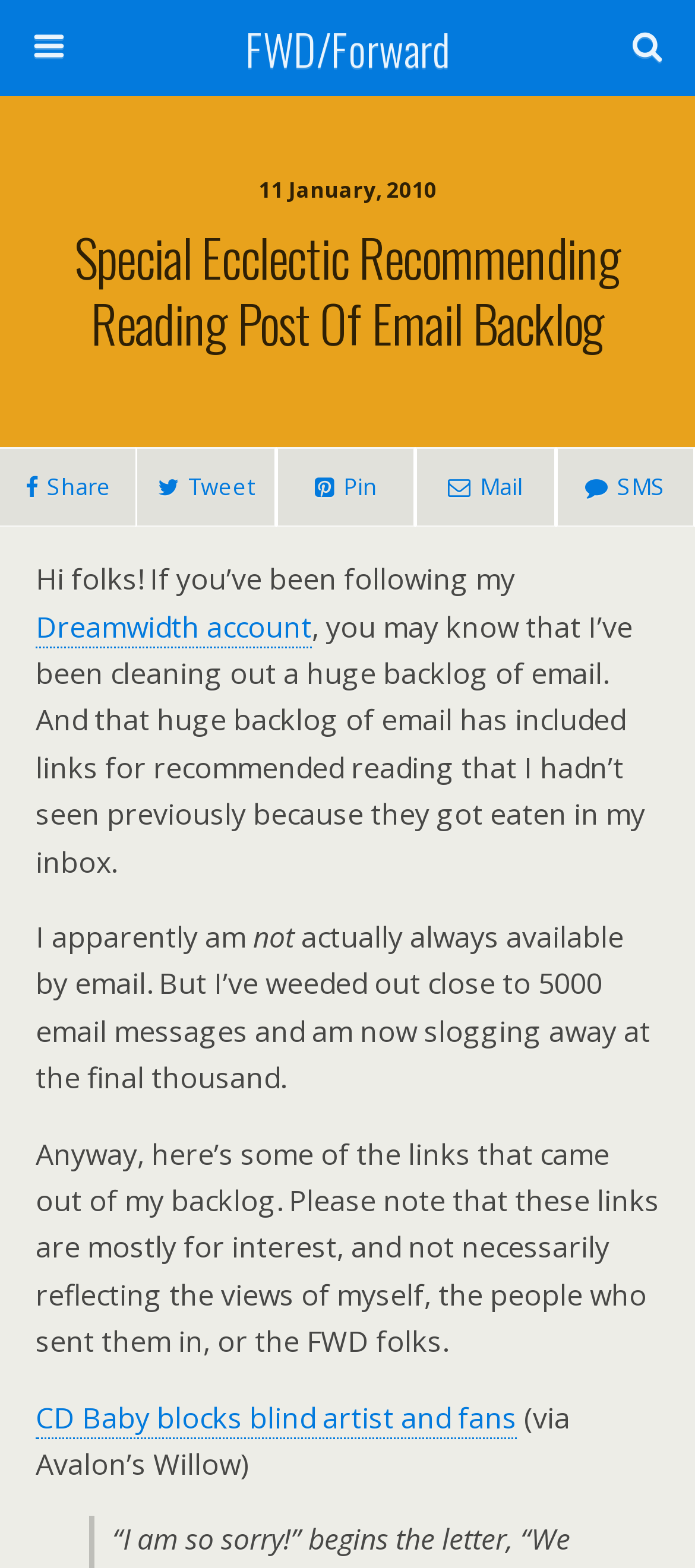What is the name of the account mentioned?
From the screenshot, provide a brief answer in one word or phrase.

Dreamwidth account